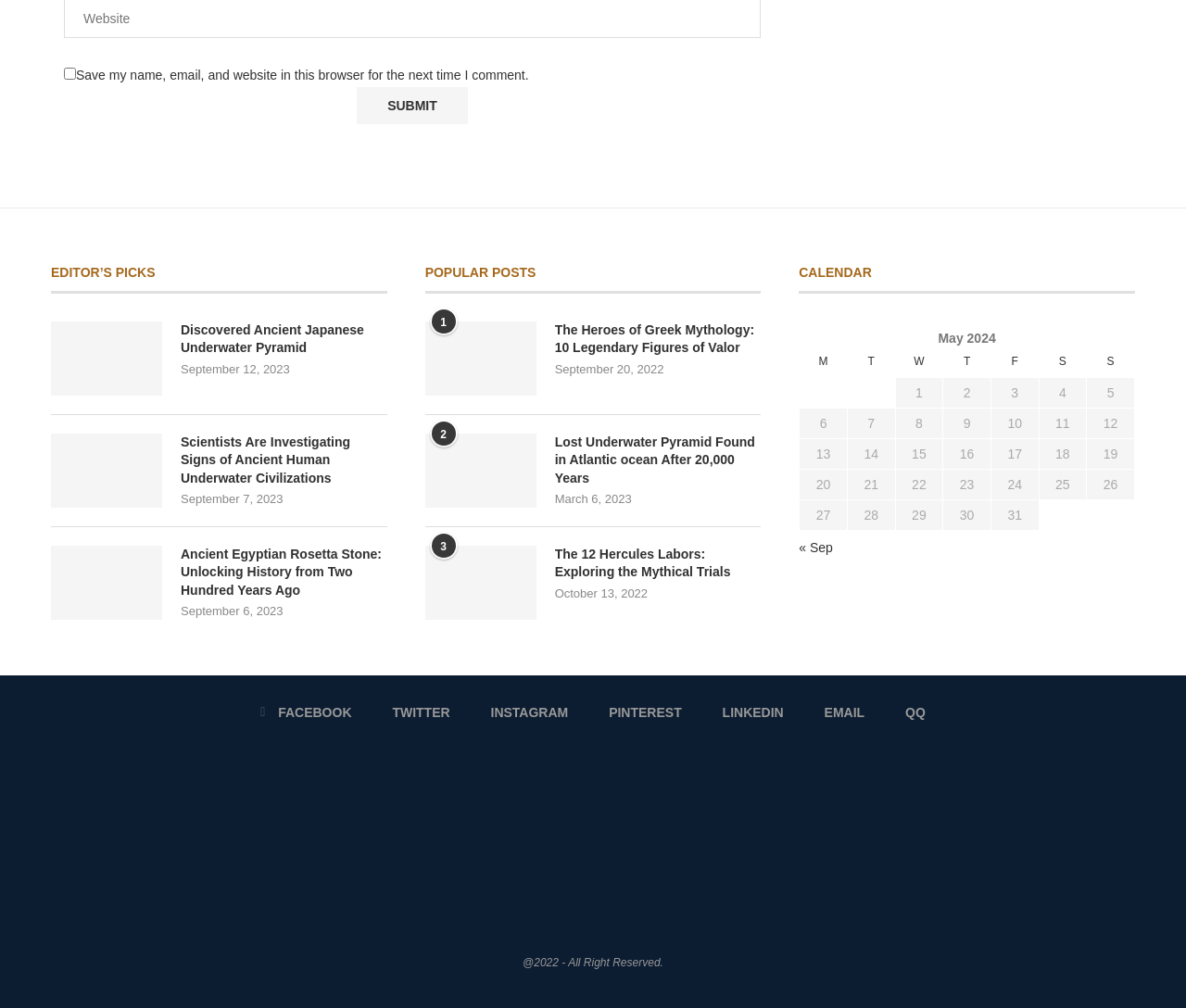Ascertain the bounding box coordinates for the UI element detailed here: "title="Discovered Ancient Japanese Underwater Pyramid"". The coordinates should be provided as [left, top, right, bottom] with each value being a float between 0 and 1.

[0.043, 0.319, 0.137, 0.392]